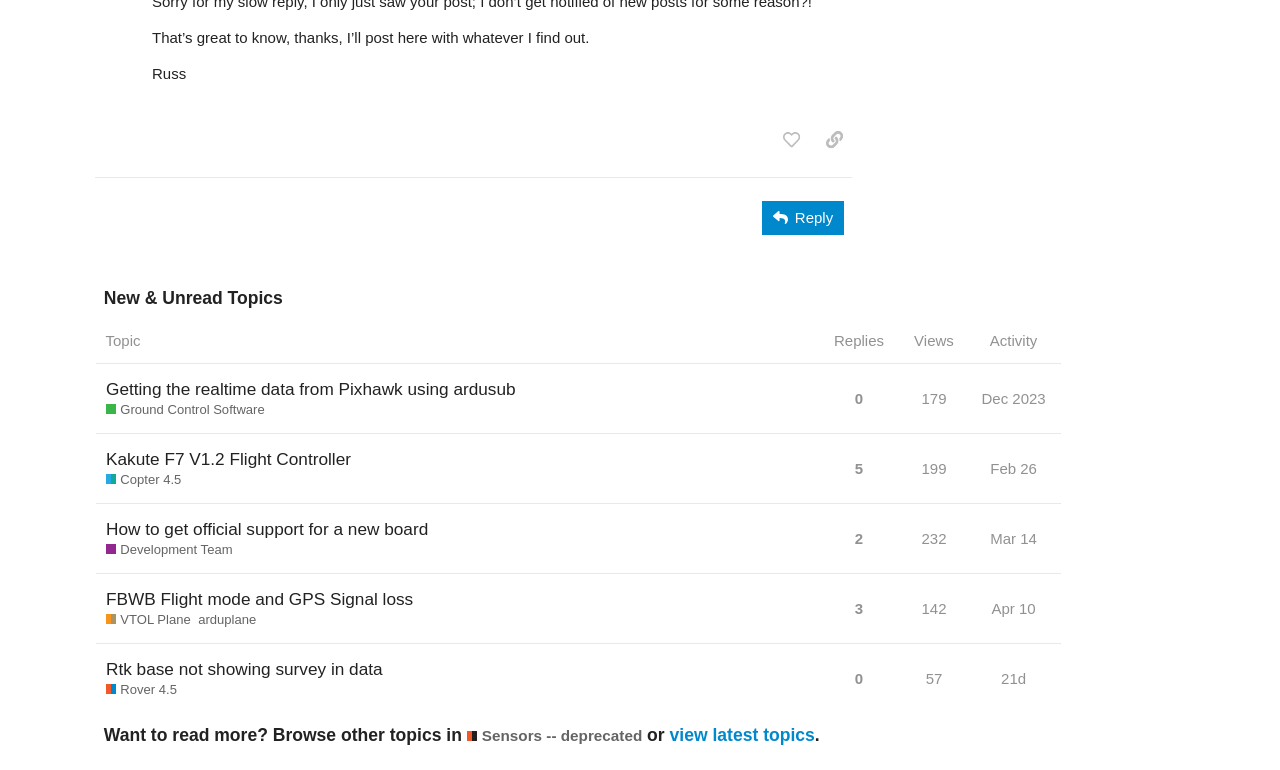Highlight the bounding box coordinates of the region I should click on to meet the following instruction: "View latest topics".

[0.523, 0.941, 0.637, 0.967]